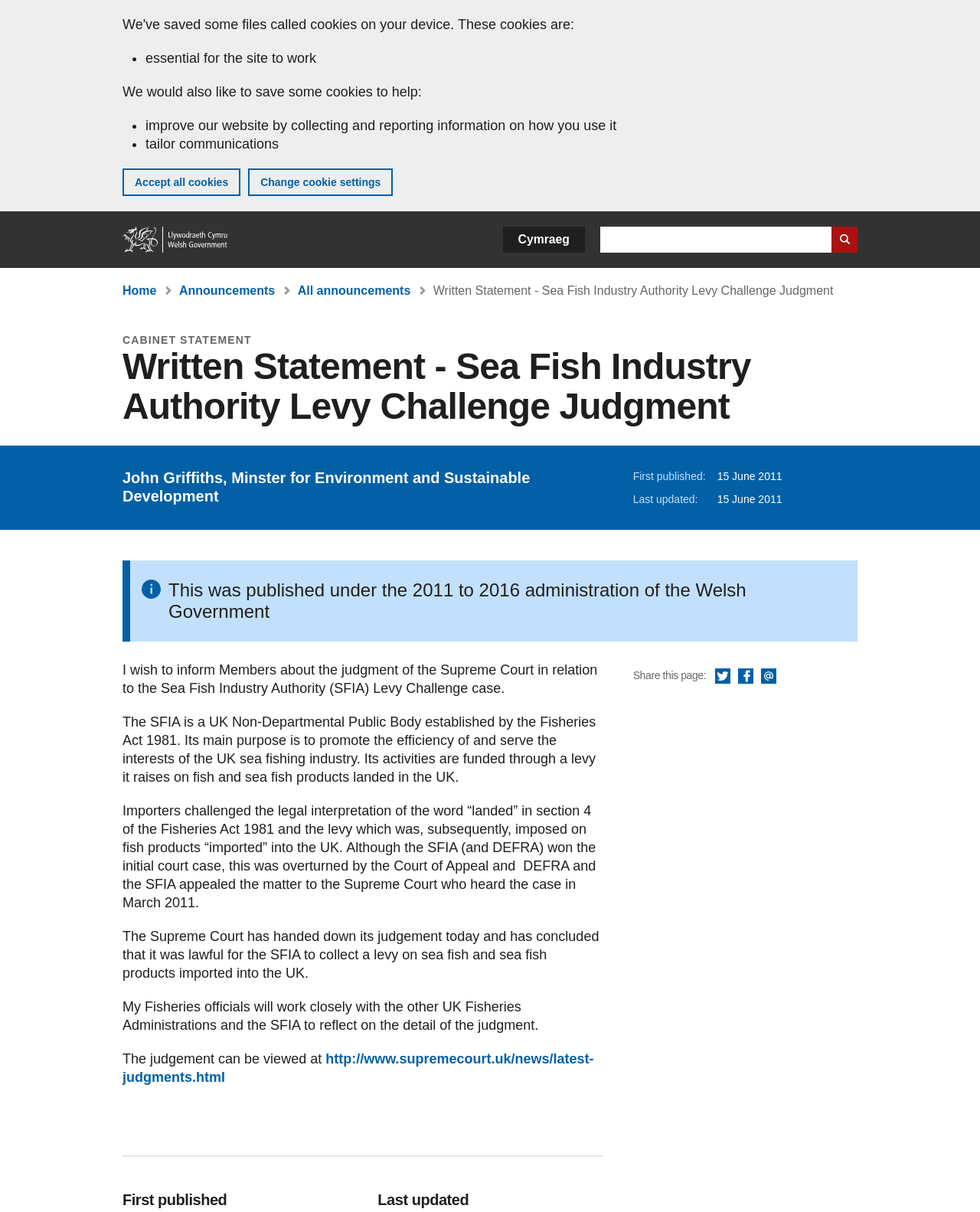What can be done with the judgment of the Supreme Court?
Please use the image to provide an in-depth answer to the question.

According to the webpage, the judgment of the Supreme Court can be viewed at the provided link, which is http://www.supremecourt.uk/news/latest-judgments.html.